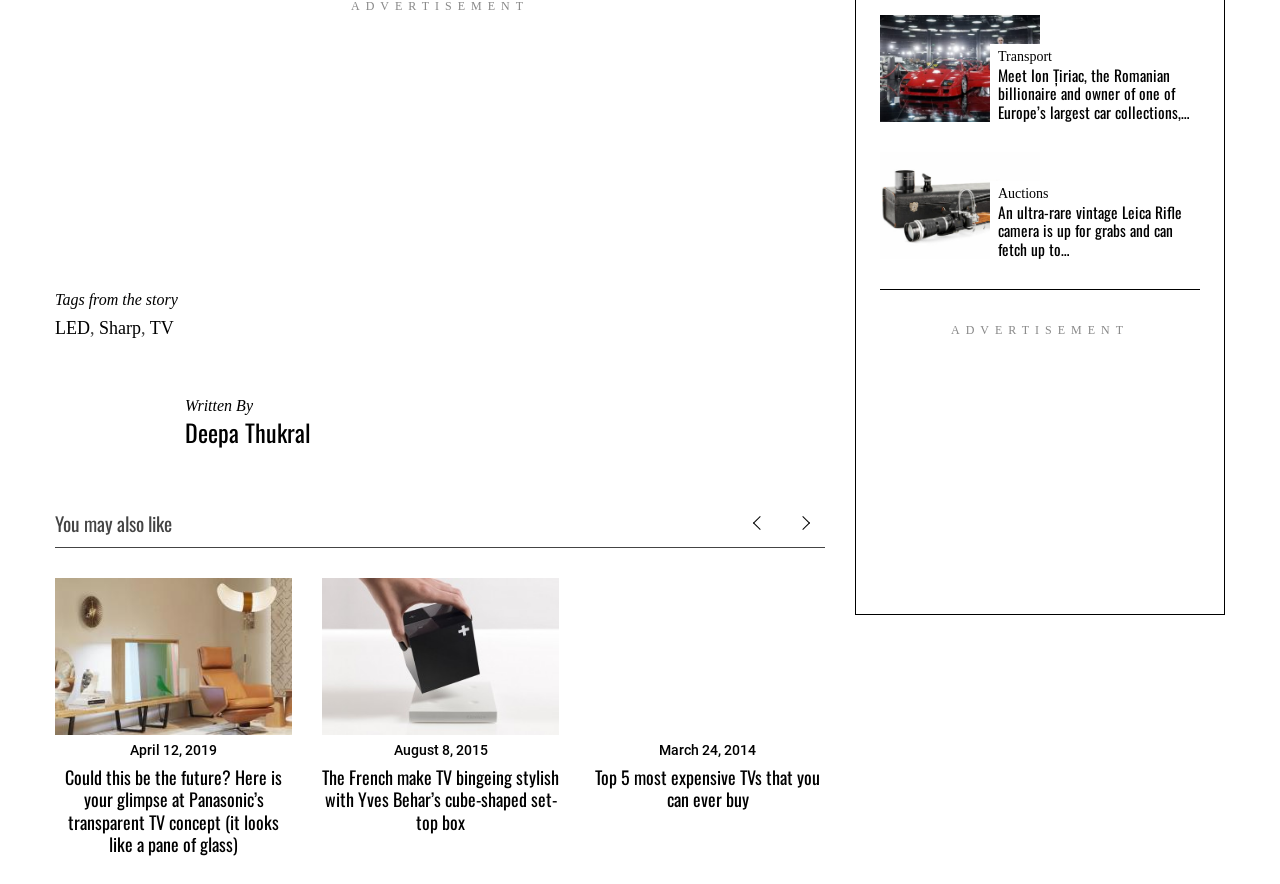Given the following UI element description: "Deepa Thukral", find the bounding box coordinates in the webpage screenshot.

[0.145, 0.469, 0.243, 0.51]